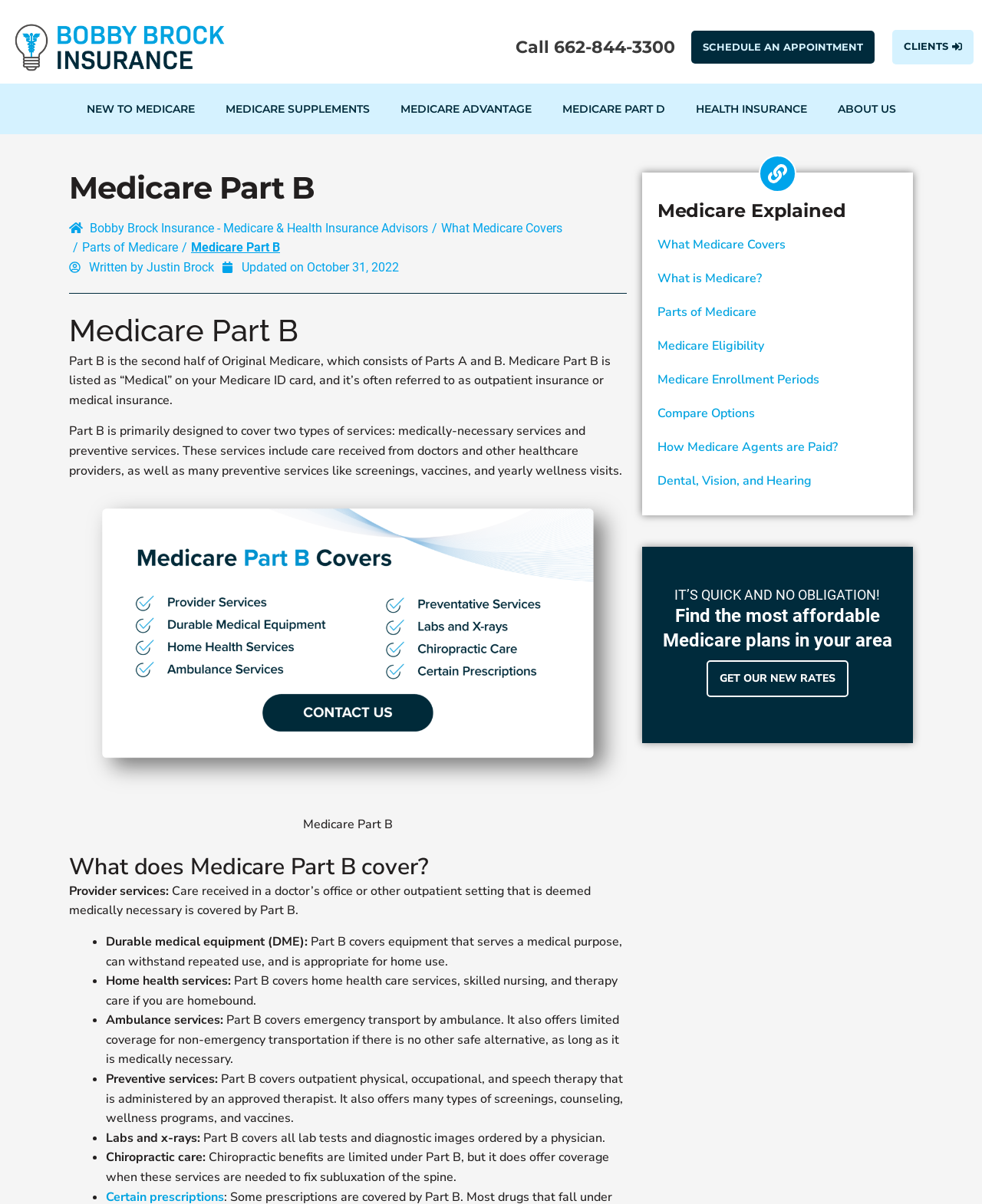Please specify the bounding box coordinates of the element that should be clicked to execute the given instruction: 'Call the phone number'. Ensure the coordinates are four float numbers between 0 and 1, expressed as [left, top, right, bottom].

[0.338, 0.032, 0.687, 0.046]